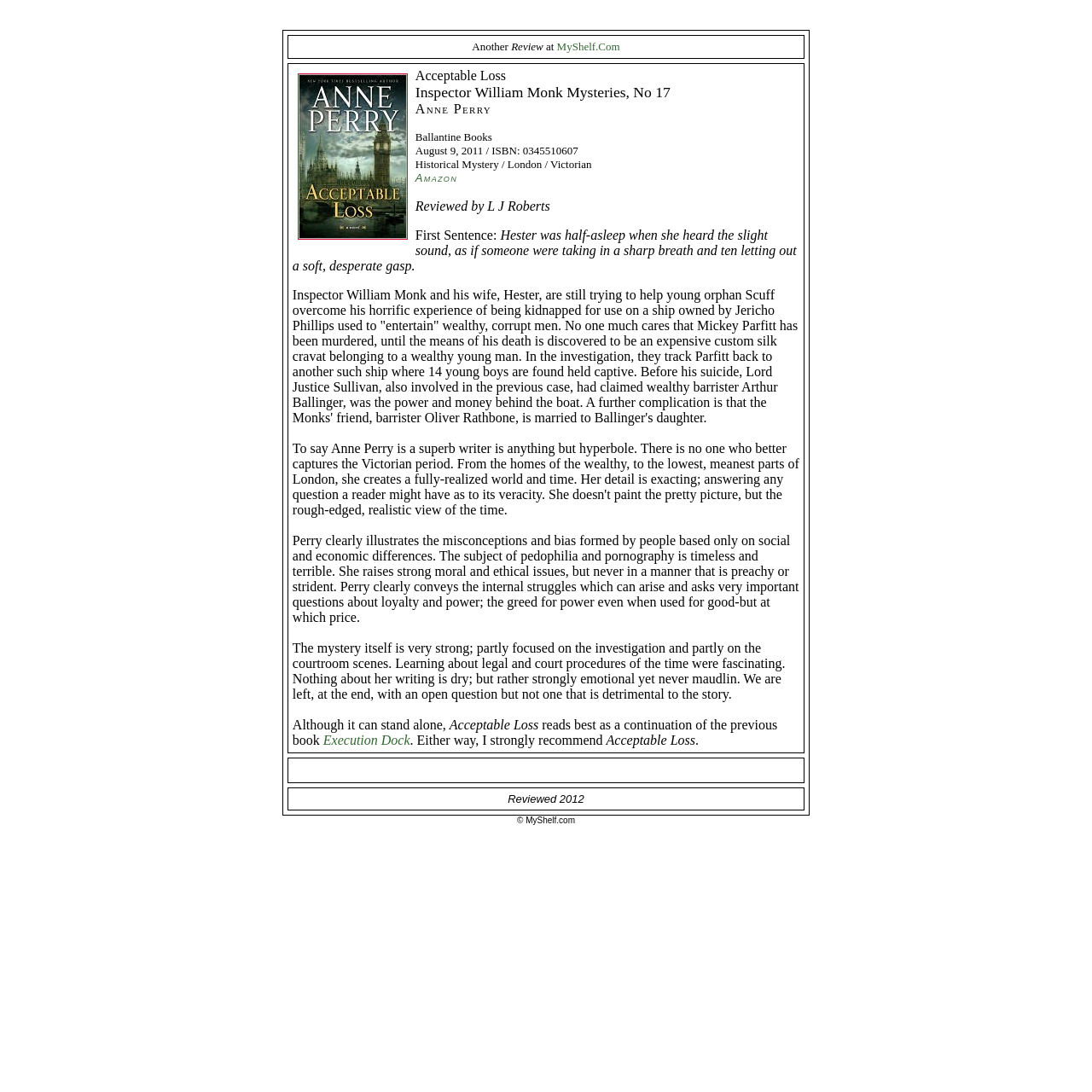Please determine the bounding box coordinates for the UI element described as: "About".

None